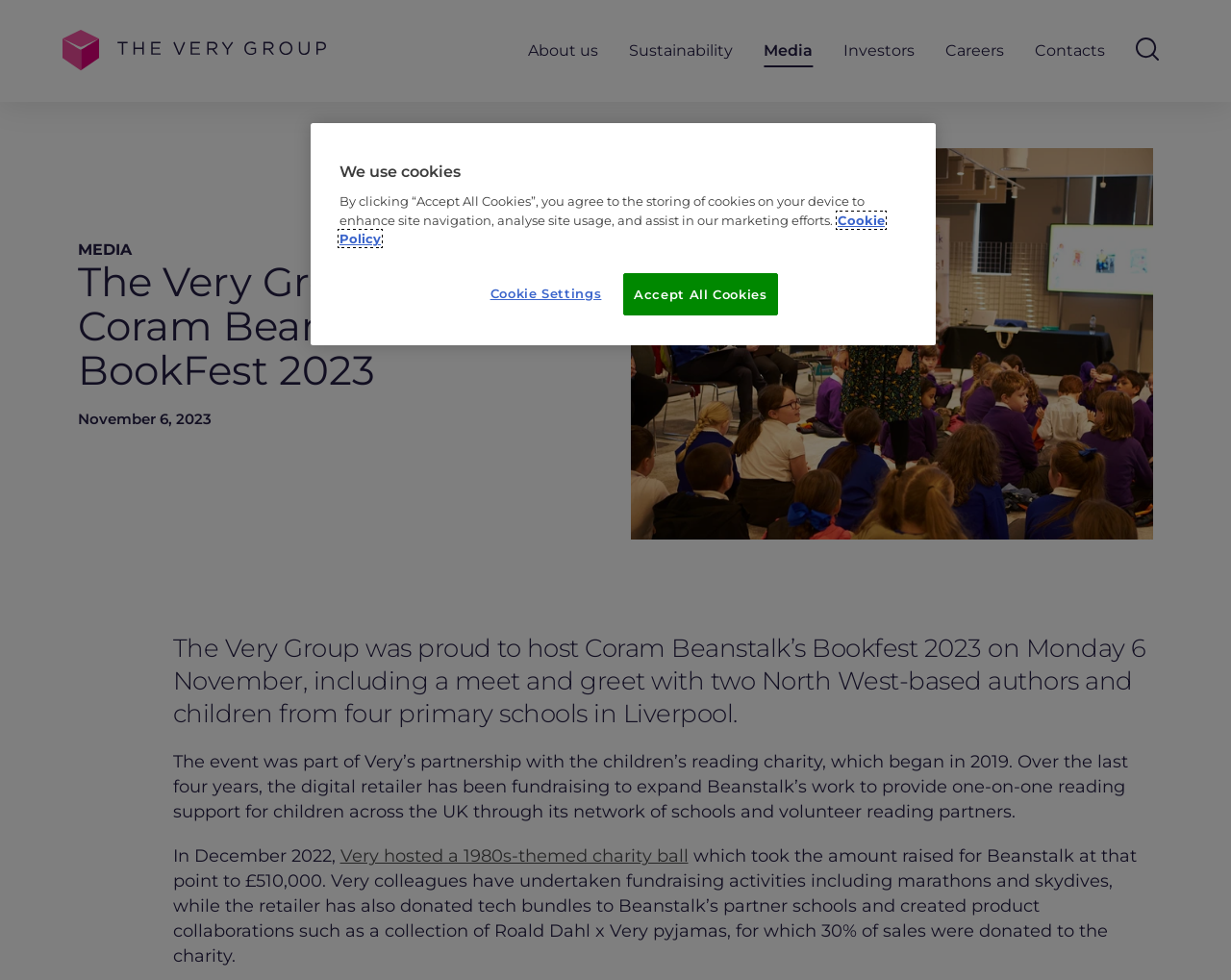Determine the bounding box for the described UI element: "The Contagion Chronicle: Ready-Made Characters".

None